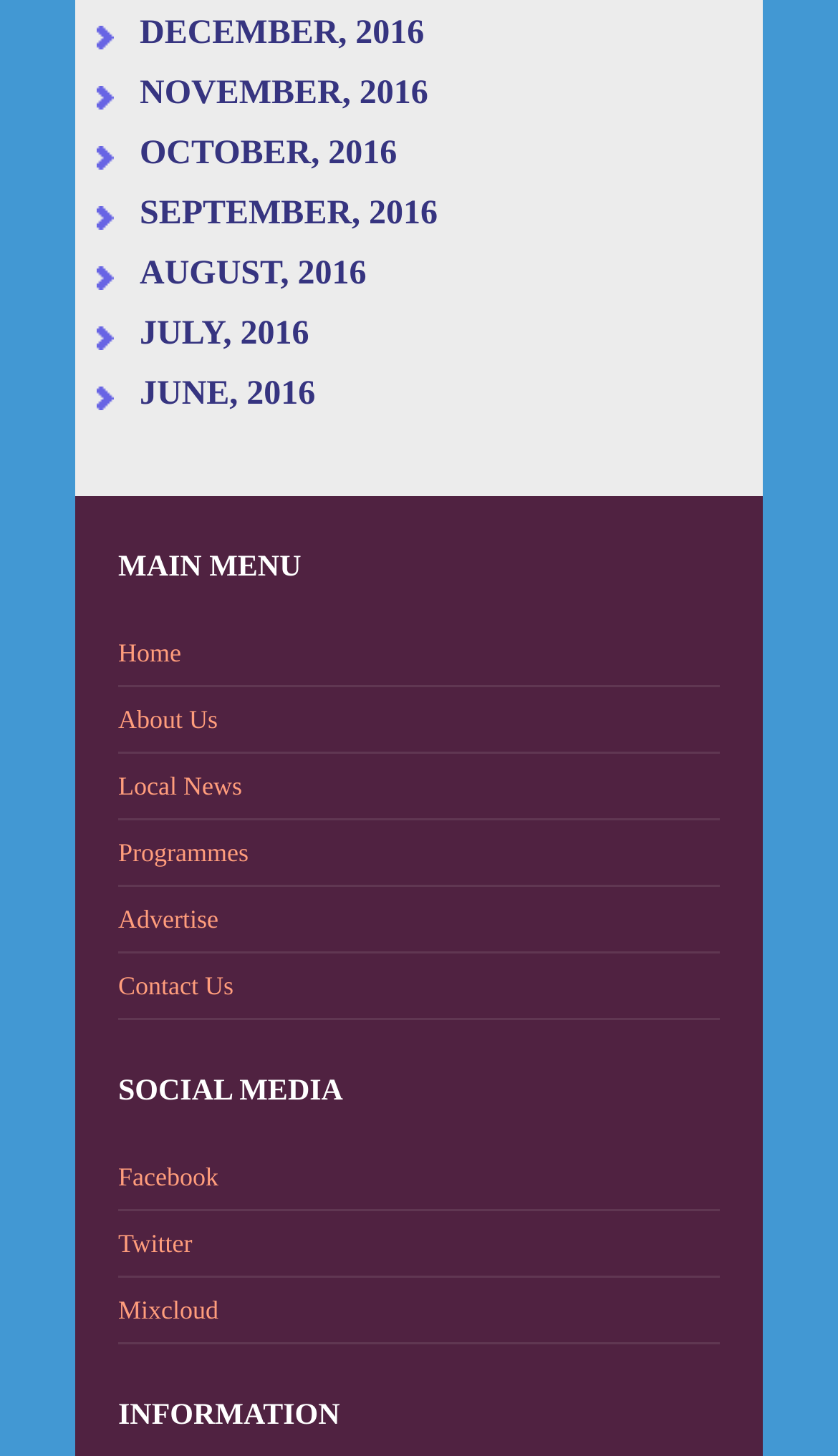Please specify the bounding box coordinates in the format (top-left x, top-left y, bottom-right x, bottom-right y), with all values as floating point numbers between 0 and 1. Identify the bounding box of the UI element described by: October, 2016

[0.167, 0.092, 0.885, 0.119]